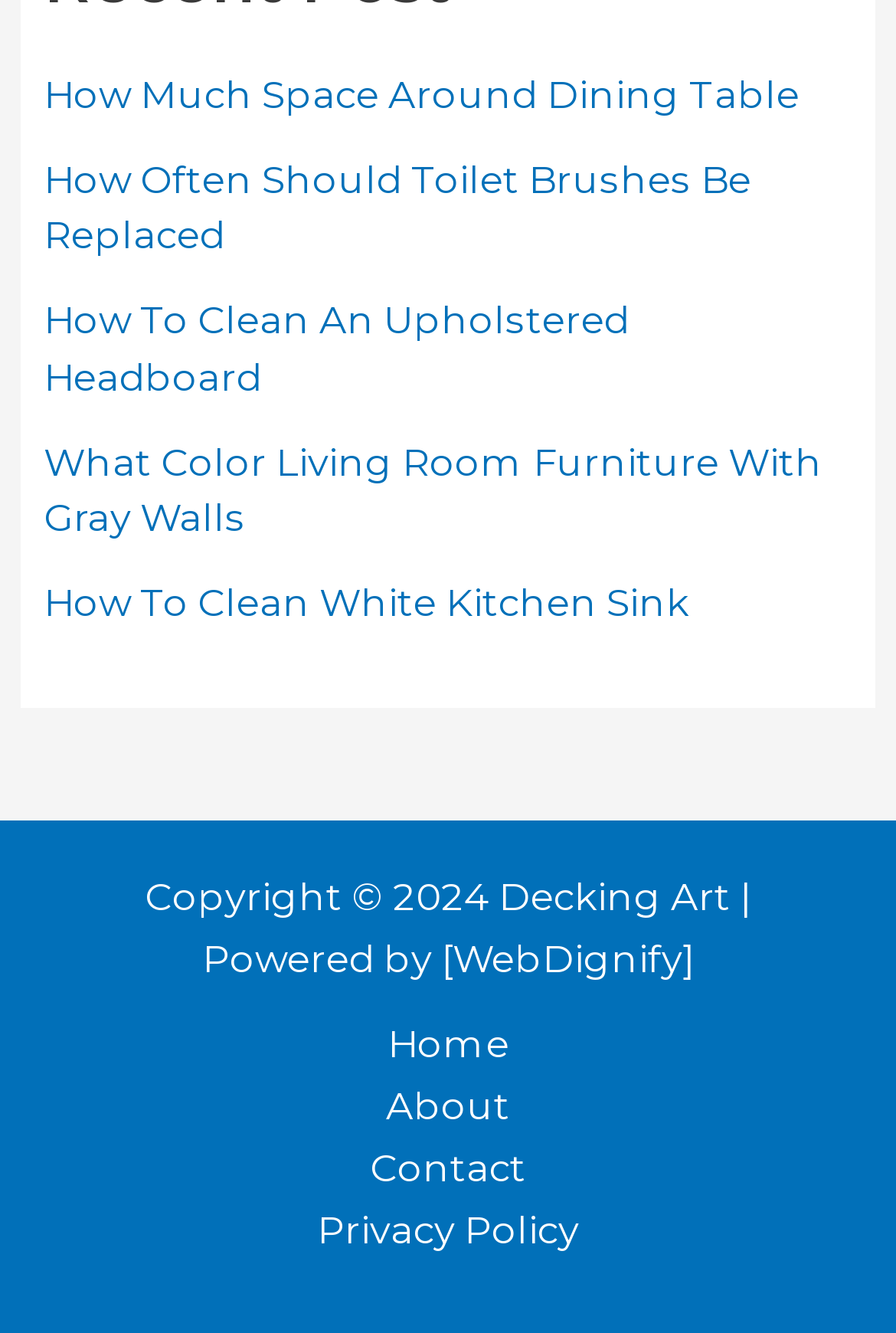Determine the bounding box coordinates of the UI element described below. Use the format (top-left x, top-left y, bottom-right x, bottom-right y) with floating point numbers between 0 and 1: Home

[0.381, 0.761, 0.619, 0.807]